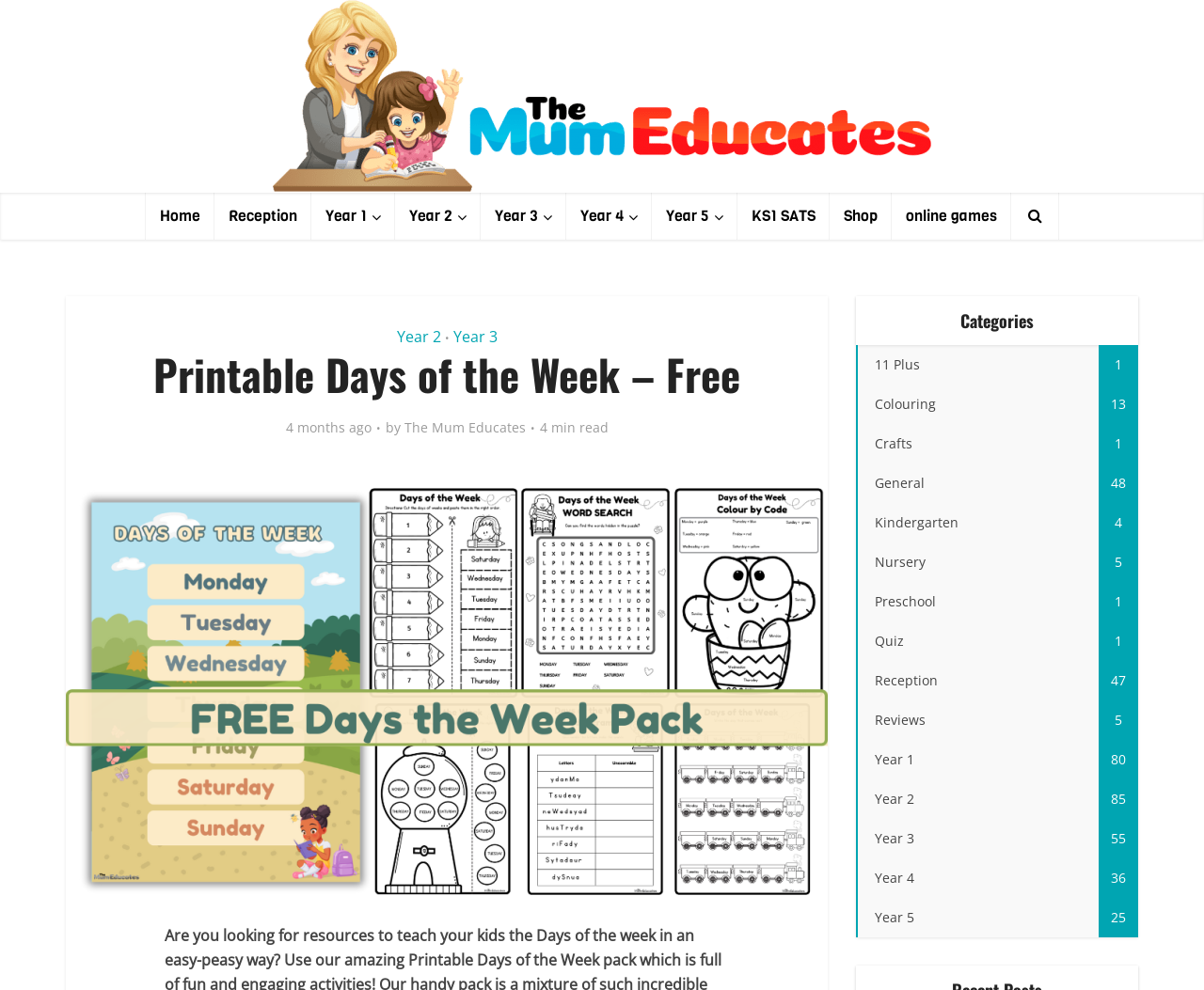What is the name of the website?
Using the information from the image, give a concise answer in one word or a short phrase.

The Mum Educates